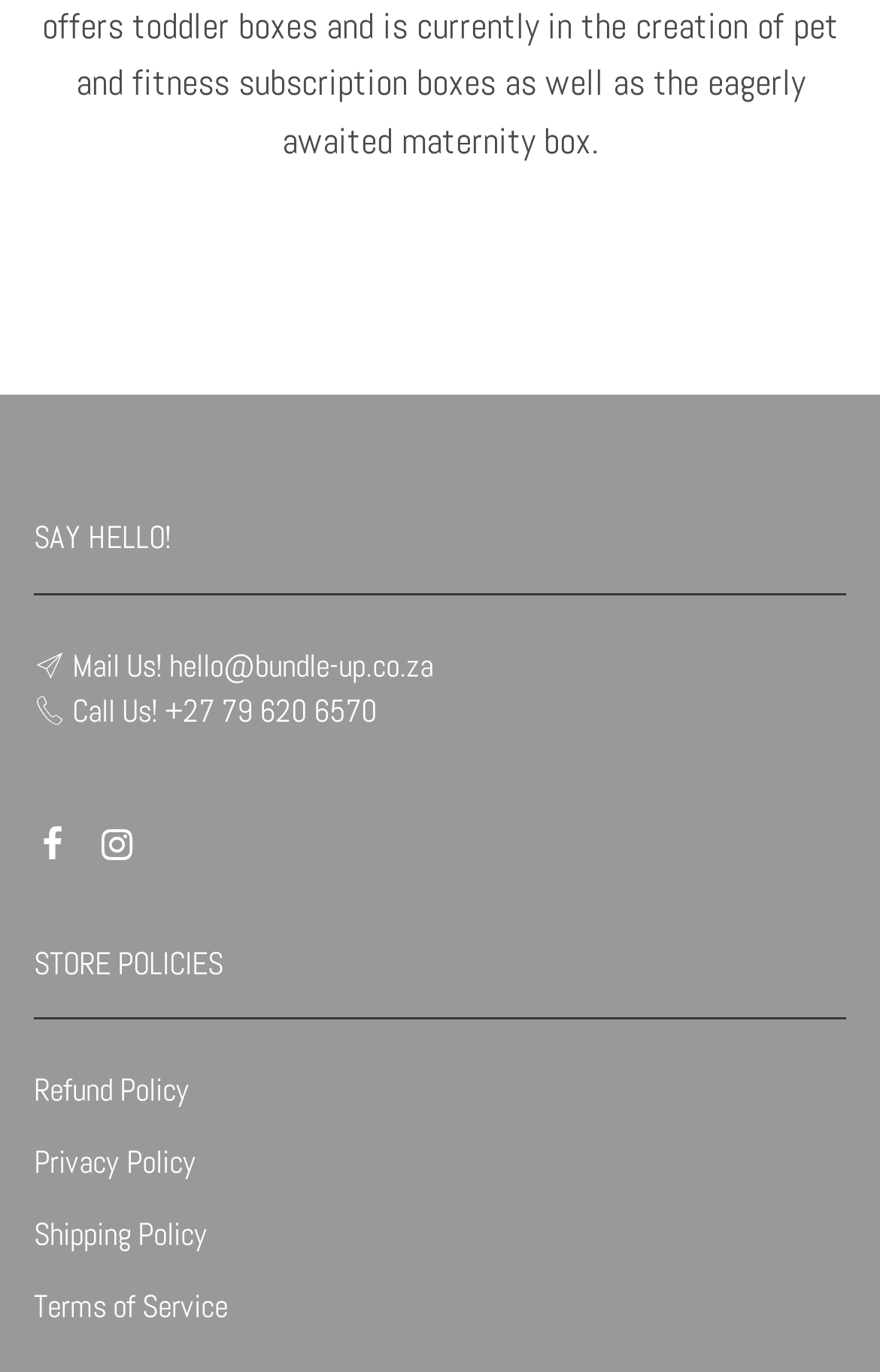Utilize the details in the image to thoroughly answer the following question: What are the social media icons available?

I found the social media icons by looking at the section below 'SAY HELLO!', where there are two links with icons '' and ''.